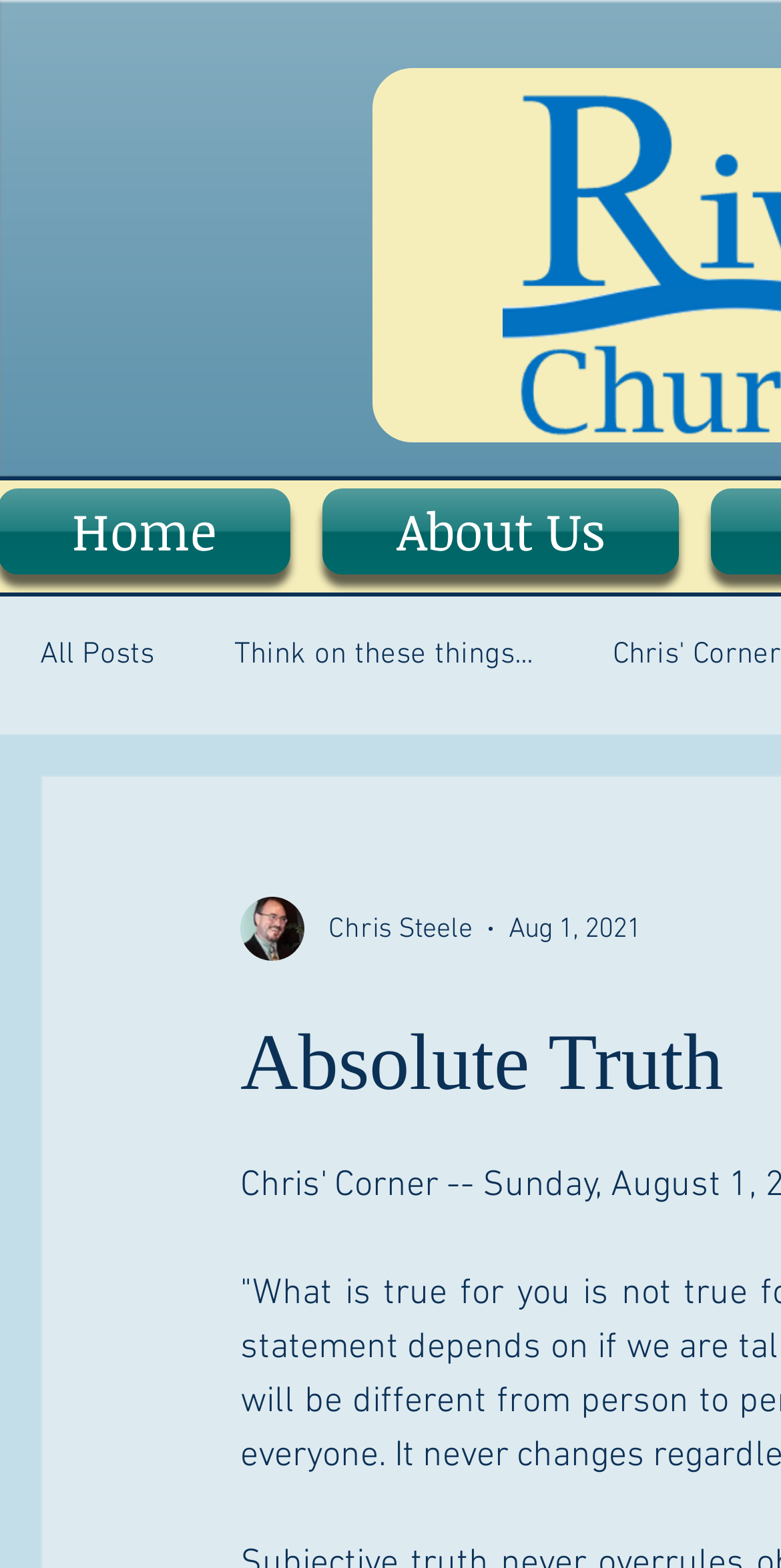Offer a meticulous description of the webpage's structure and content.

The webpage appears to be a personal blog or journal, titled "Chris' Corner" with a subtitle "Absolute Truth". At the top, there are three links: "All Posts", "Think on these things...", and "Chris' Corner", positioned from left to right. Below these links, there is a writer's picture, an image that takes up a small portion of the page. To the right of the image, there is a text "Chris Steele" and a date "Aug 1, 2021", which suggests that the blog post was written by Chris Steele on August 1, 2021. 

Further down, there is another link "About Us" located roughly in the middle of the page. The main content of the page starts with a quote "What is true for you is not true for everyone." followed by a discussion on the validity of this statement.